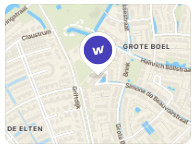Elaborate on the image with a comprehensive description.

The image displays a section of a map highlighting a location marked by a prominent purple pin with the letter "W." The map exhibits a layout of streets and areas, including names such as "Grote Boel" and "Griftweg." Surrounding features indicate a suburban environment, with a mix of residential and possibly commercial areas. The map provides a foundational reference point for navigating this part of the locality, suggesting that the mark could signify a specific property or interest point in the area related to local real estate listings.